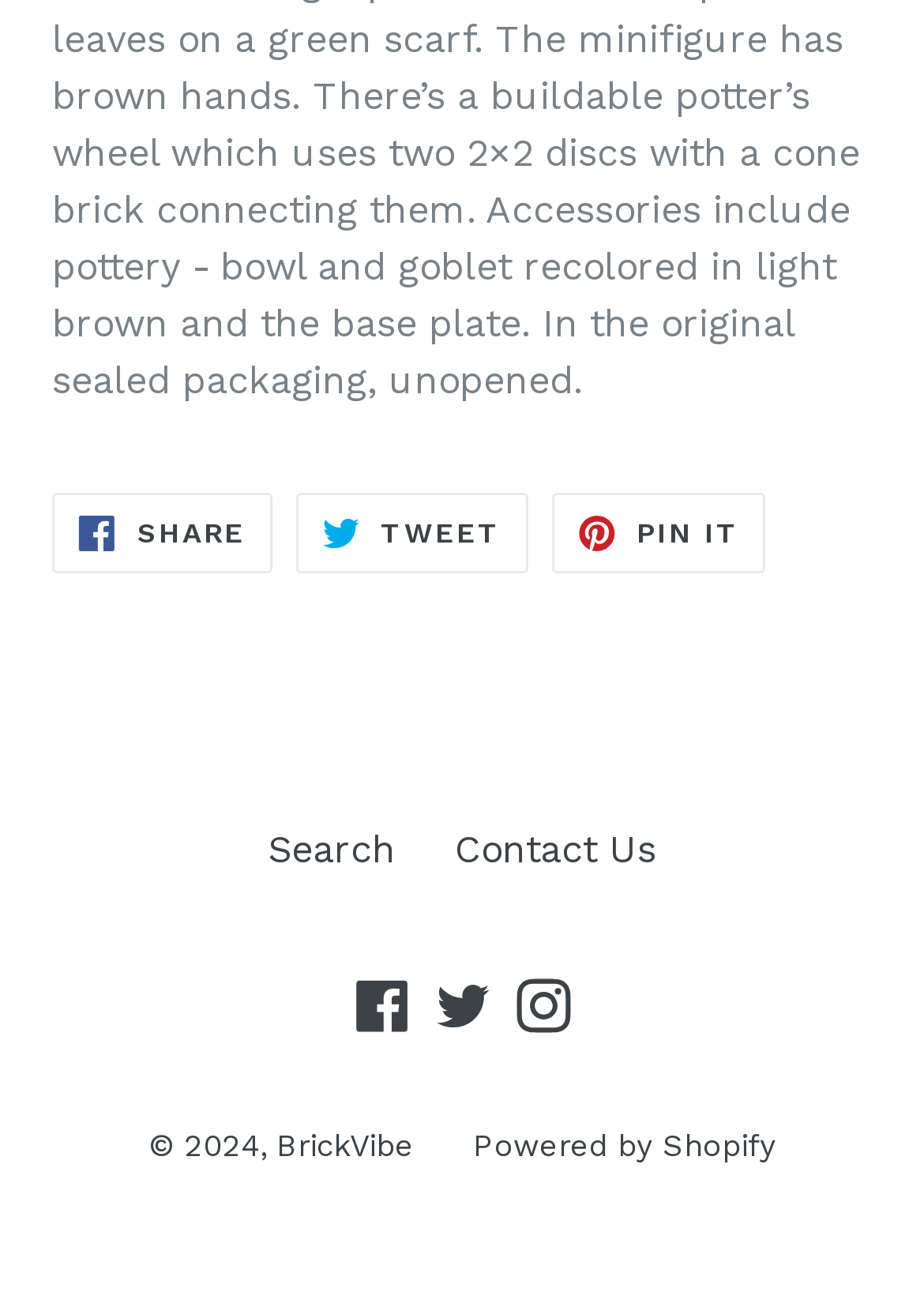Could you indicate the bounding box coordinates of the region to click in order to complete this instruction: "Contact Us".

[0.492, 0.635, 0.71, 0.669]